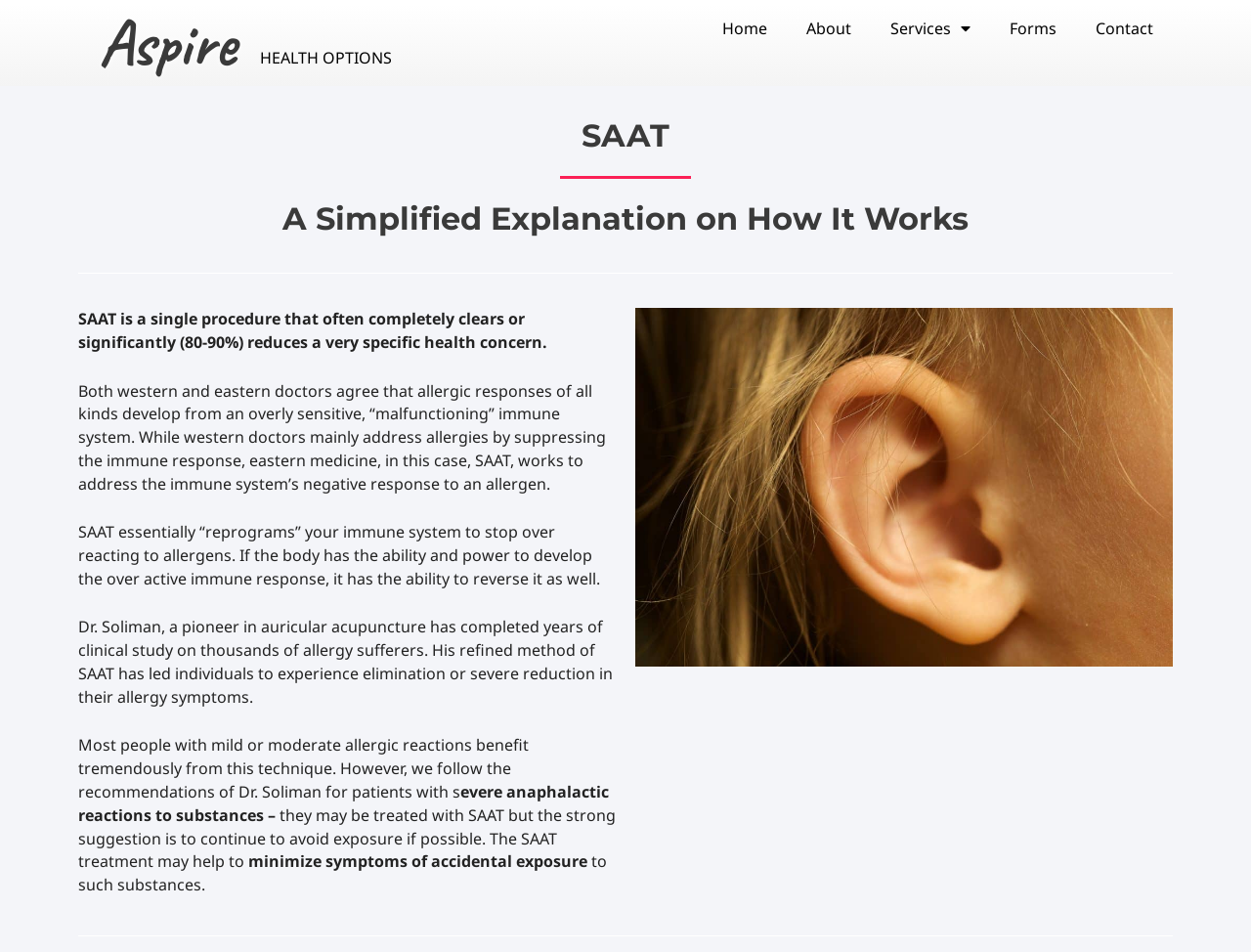Give an extensive and precise description of the webpage.

The webpage is about SAAT, a single procedure that helps to clear or significantly reduce specific health concerns. At the top, there is a heading "Aspire" followed by a static text "HEALTH OPTIONS". 

Below these elements, there is a navigation menu with links to "Home", "About", "Services", "Forms", and "Contact". The "Services" link has a dropdown menu.

The main content of the webpage is divided into sections. The first section has a heading "SAAT" and a subheading "A Simplified Explanation on How It Works". 

Below the headings, there are four paragraphs of text that explain how SAAT works. The text describes SAAT as a procedure that "reprograms" the immune system to stop overreacting to allergens. It also mentions that SAAT was developed by Dr. Soliman, a pioneer in auricular acupuncture, and that it has been successful in eliminating or reducing allergy symptoms in many people.

The text is positioned on the left side of the webpage, with a significant amount of space on the right side. The navigation menu is positioned at the top right corner of the webpage.